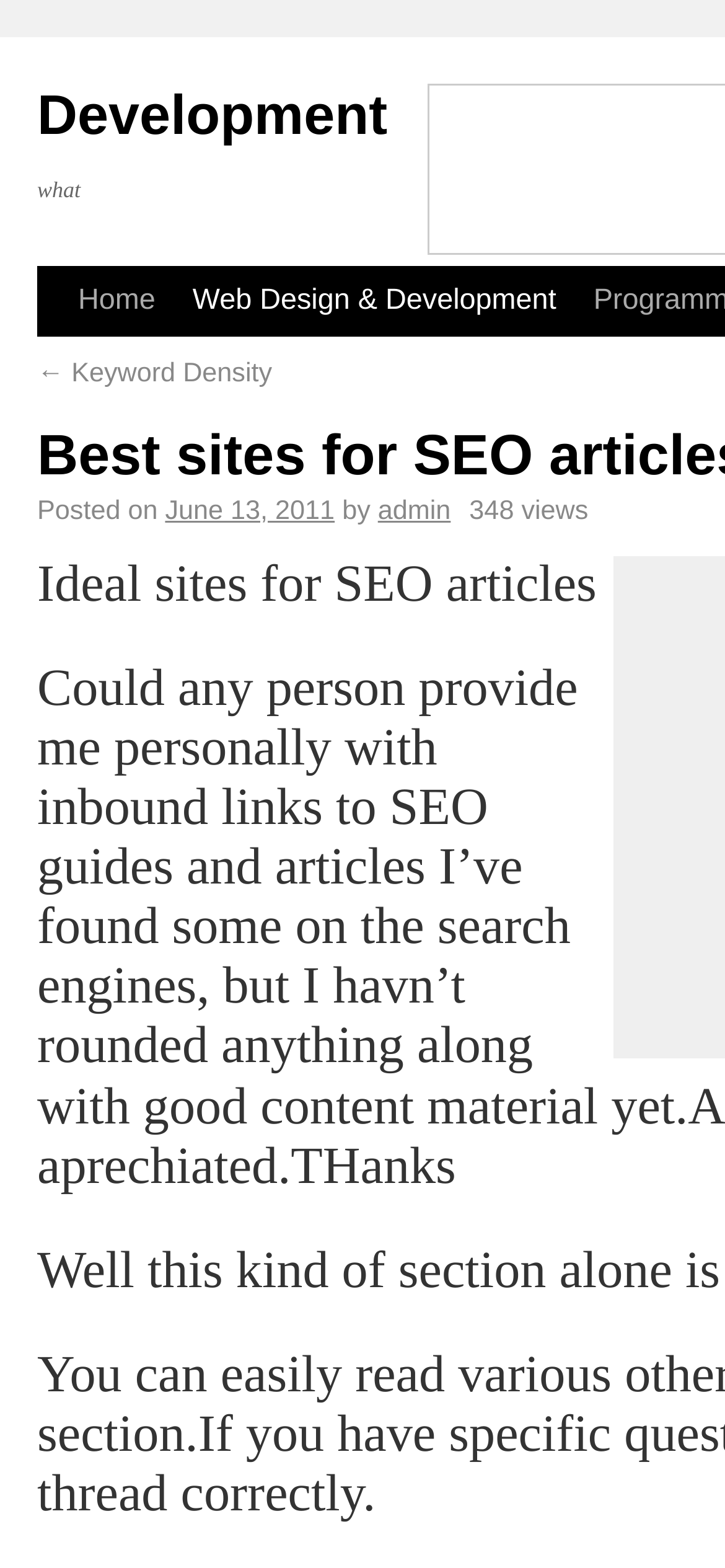Extract the bounding box coordinates for the UI element described by the text: "Home". The coordinates should be in the form of [left, top, right, bottom] with values between 0 and 1.

[0.082, 0.17, 0.222, 0.215]